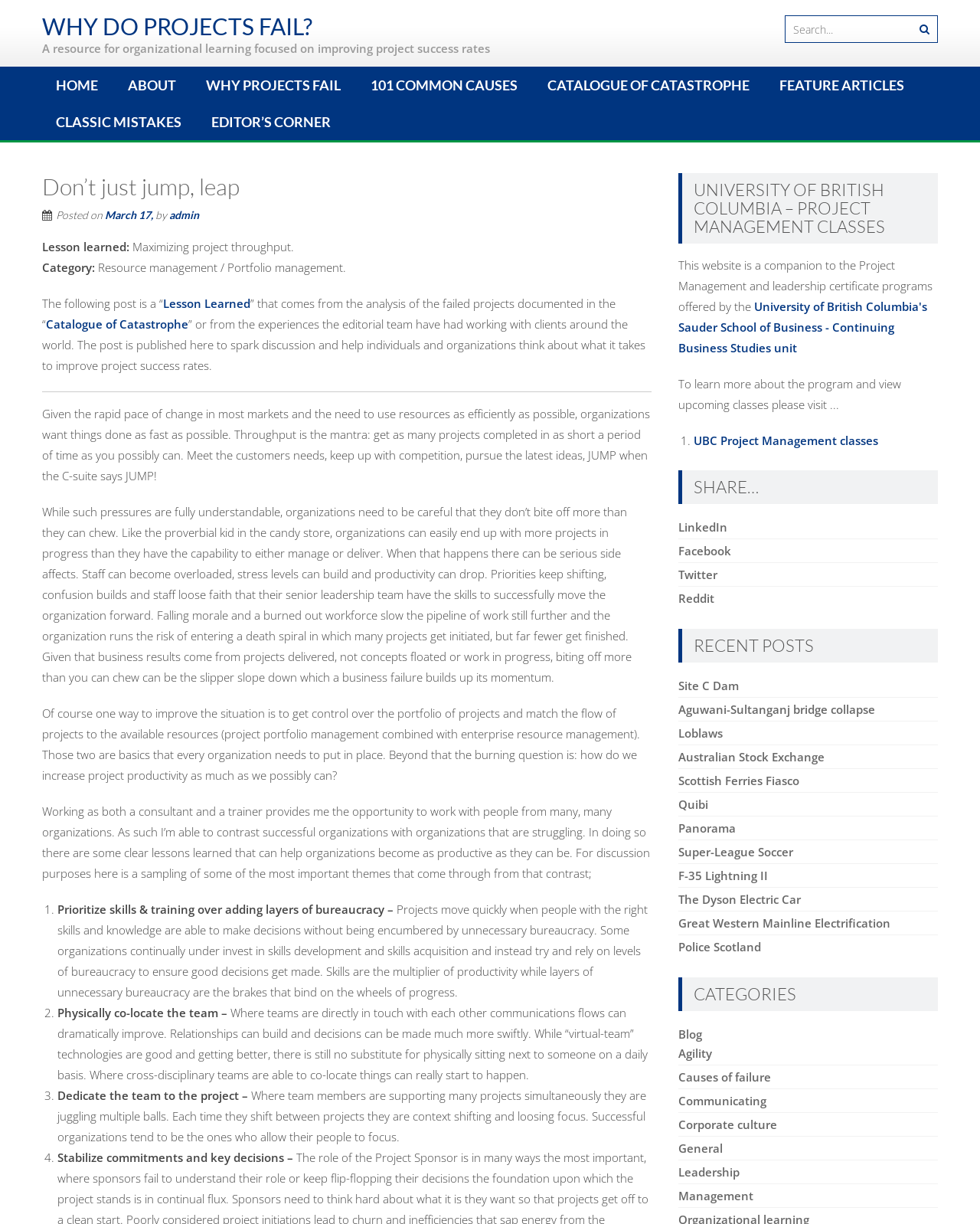Please identify the bounding box coordinates of the clickable area that will allow you to execute the instruction: "Learn more about the project management classes at the University of British Columbia".

[0.692, 0.244, 0.946, 0.29]